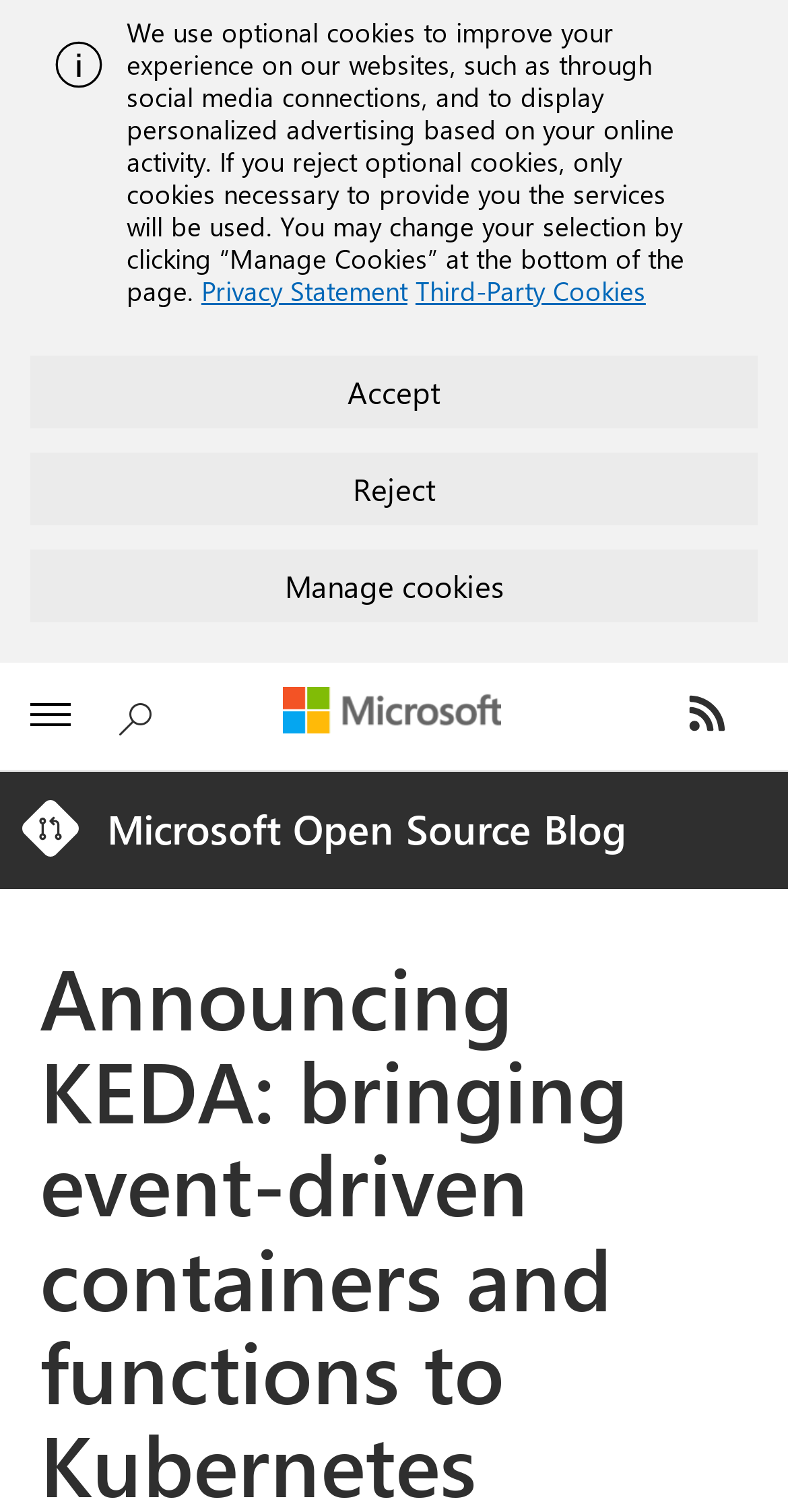Consider the image and give a detailed and elaborate answer to the question: 
What is the function of the 'Search Open Source blog' button?

The button is located in the search region of the webpage and has the text 'Search Open Source blog', indicating that its purpose is to allow users to search for content within the blog.